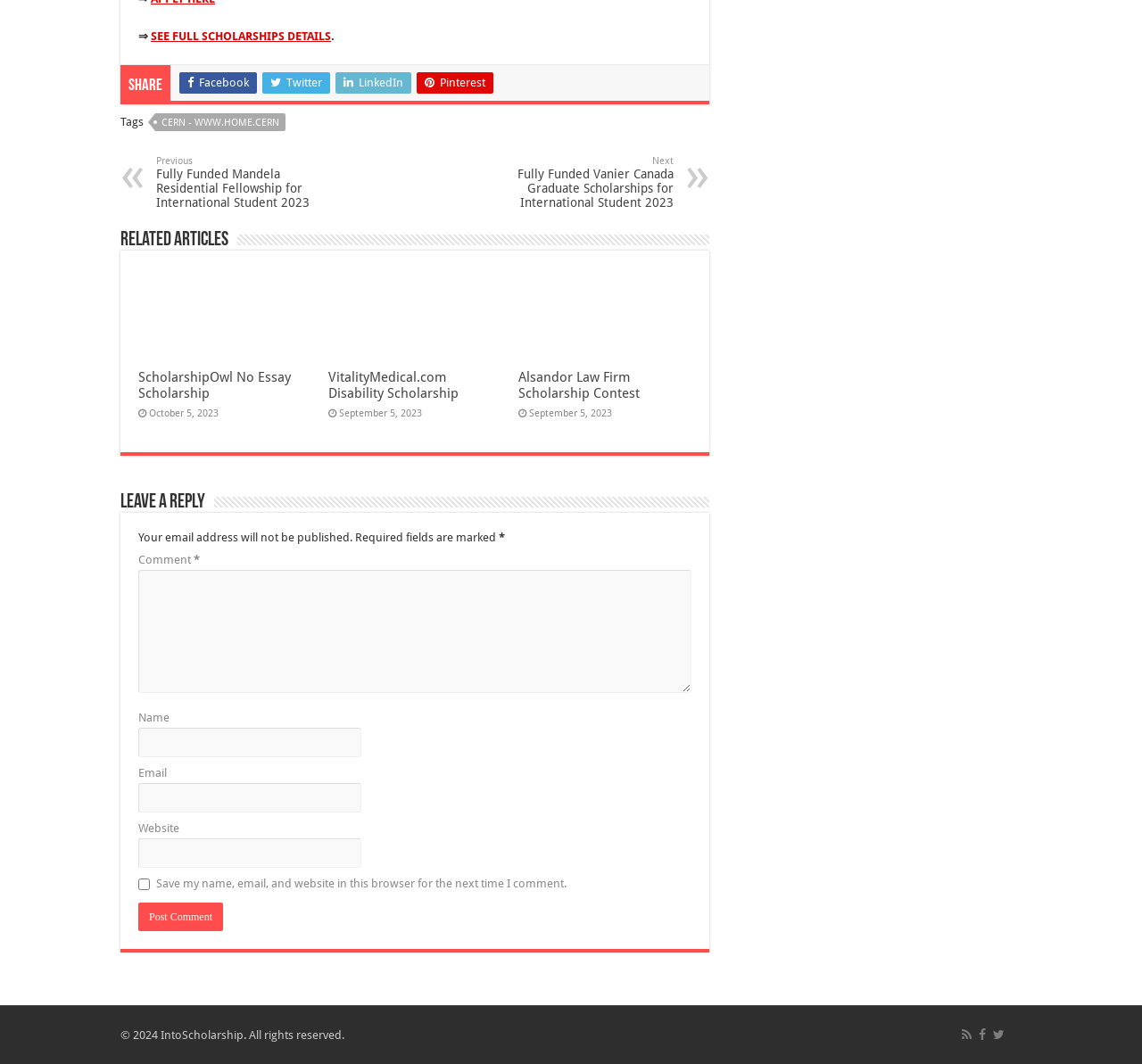What is the copyright year mentioned at the bottom of the page?
Examine the screenshot and reply with a single word or phrase.

2024